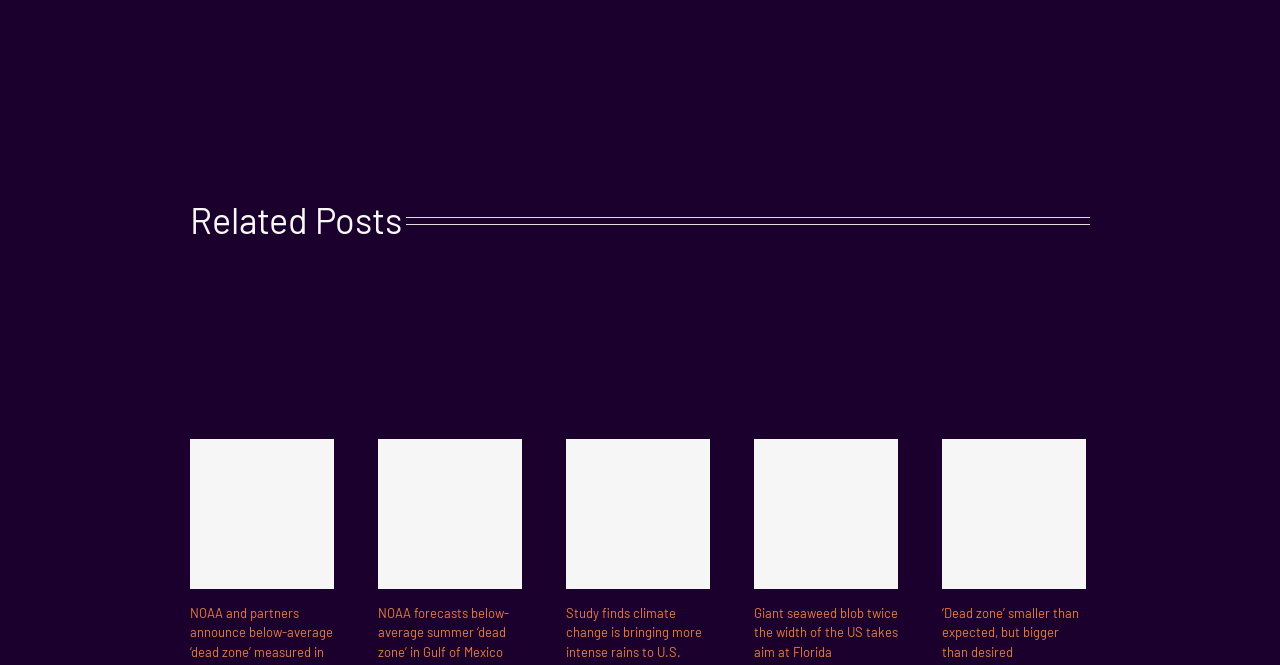What is the topic of the first related post?
From the image, respond using a single word or phrase.

NOAA and partners announce below-average ‘dead zone’ measured in Gulf of Mexico